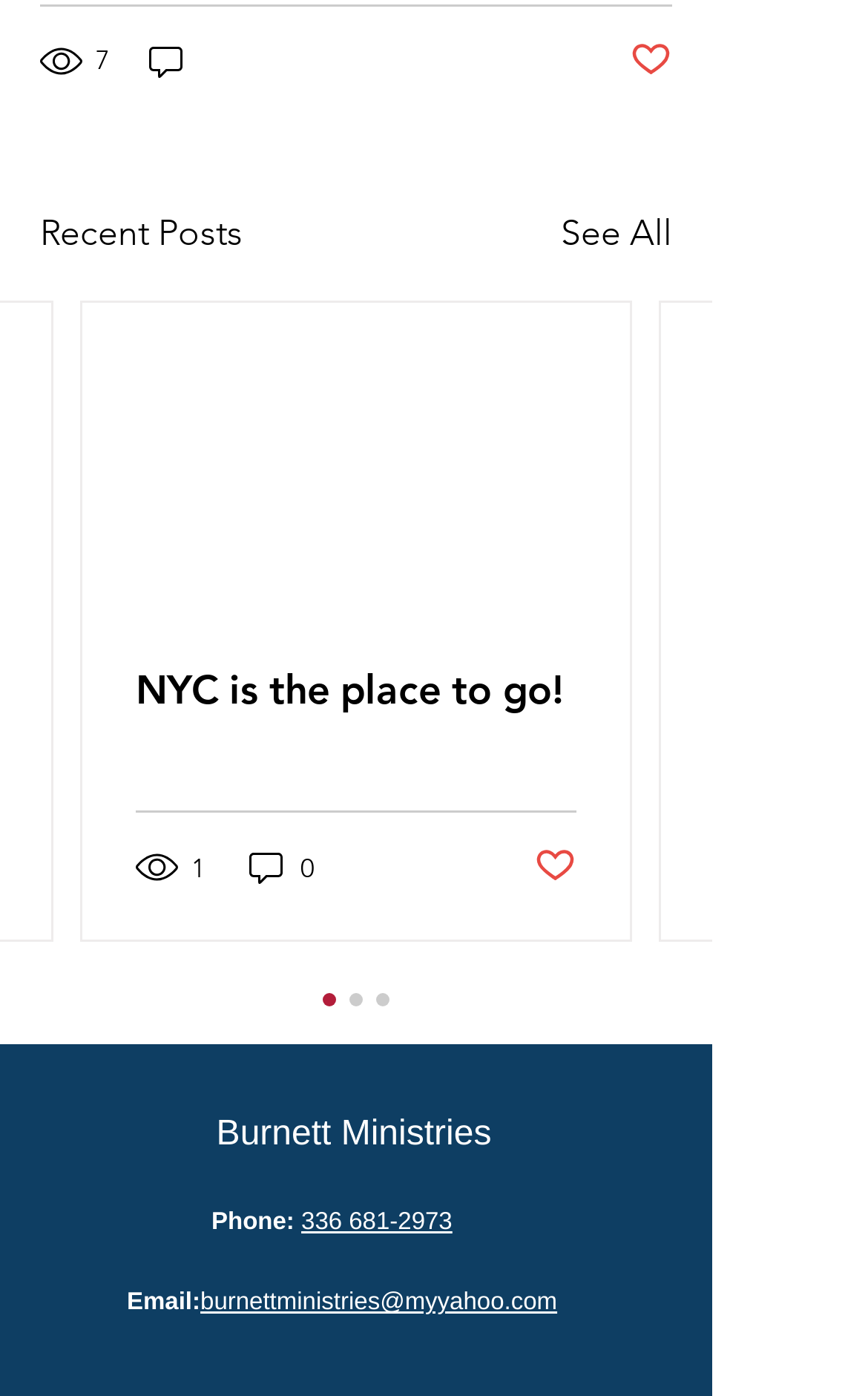Give a concise answer using one word or a phrase to the following question:
How many views does the first post have?

7 views